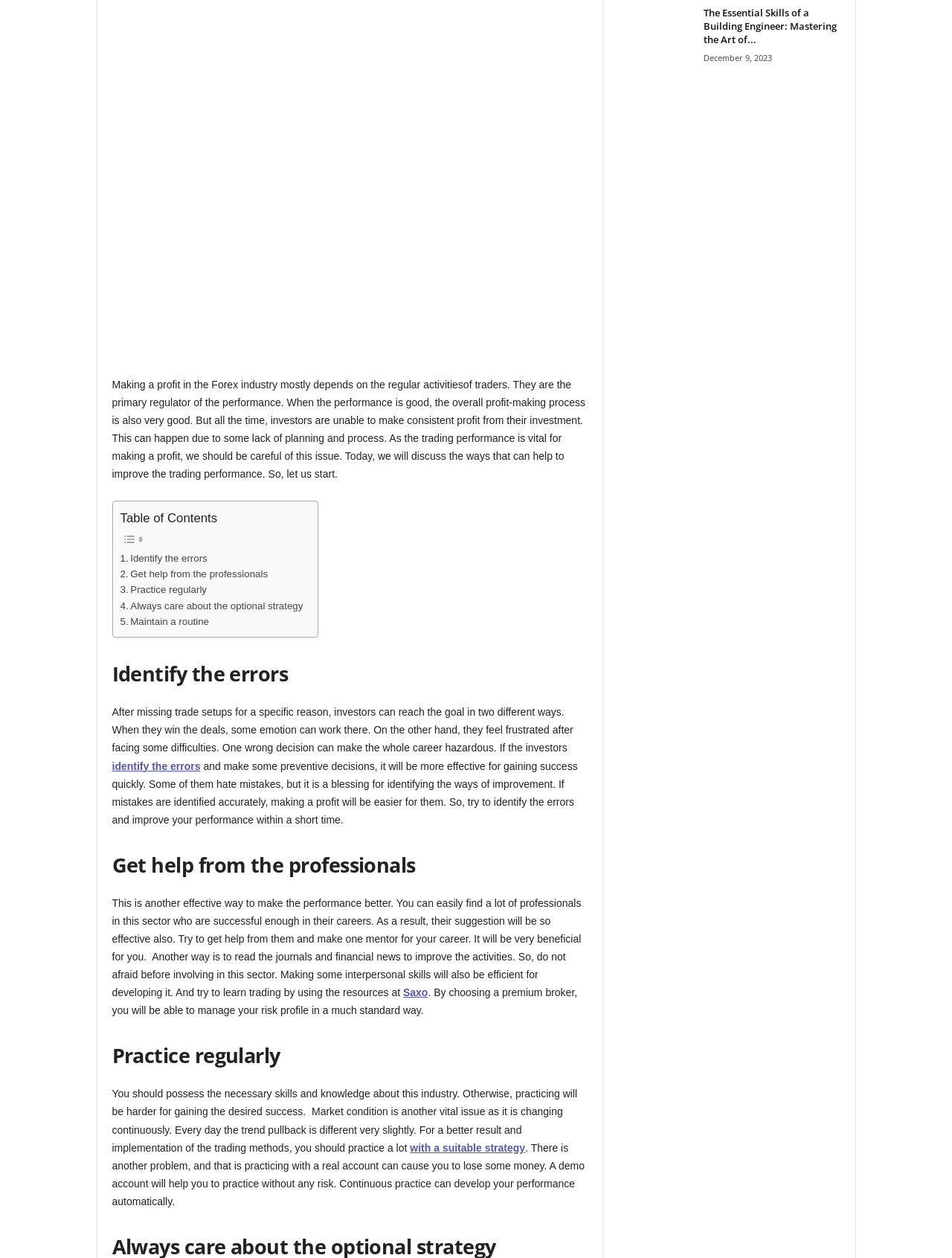Identify the bounding box of the HTML element described here: "Maintain a routine". Provide the coordinates as four float numbers between 0 and 1: [left, top, right, bottom].

[0.015, 0.436, 0.114, 0.45]